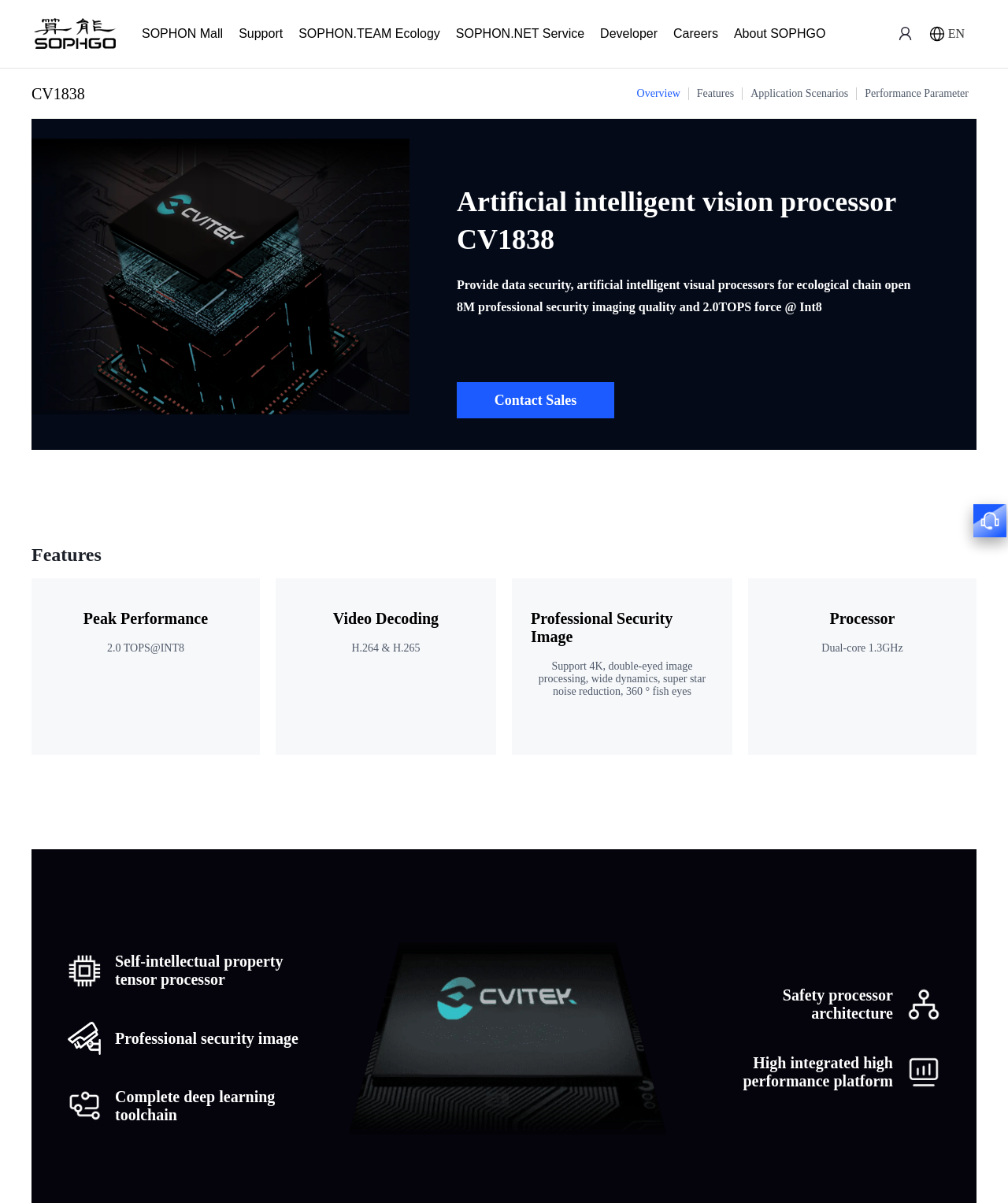What is the main product of the website?
Please answer the question with as much detail as possible using the screenshot.

The main product of the website is CV1838, which is an artificial intelligent vision processor, as indicated by the StaticText element 'Artificial intelligent vision processor CV1838' located at [0.453, 0.155, 0.896, 0.212].